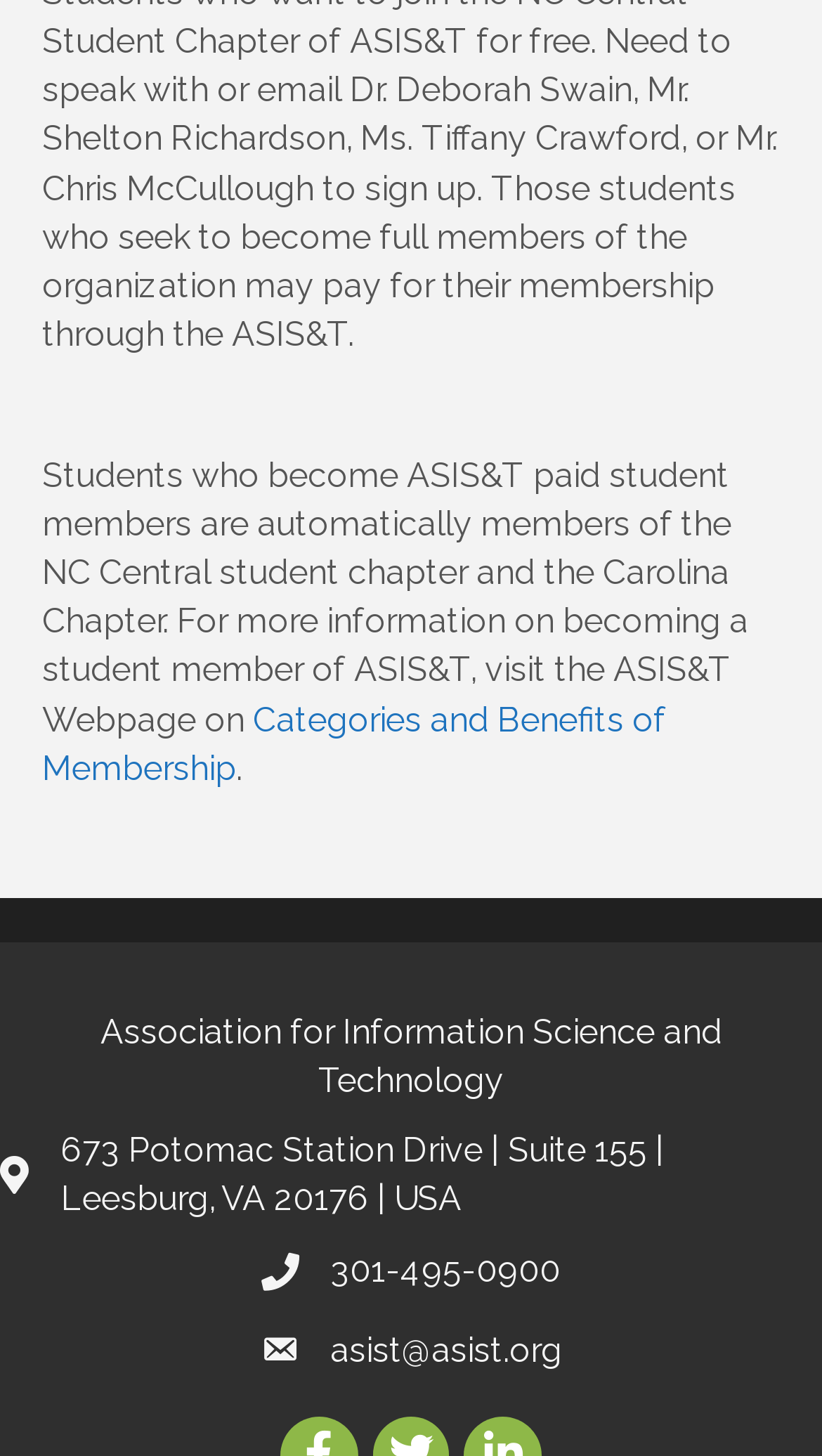From the screenshot, find the bounding box of the UI element matching this description: "Categories and Benefits of Membership". Supply the bounding box coordinates in the form [left, top, right, bottom], each a float between 0 and 1.

[0.051, 0.48, 0.81, 0.541]